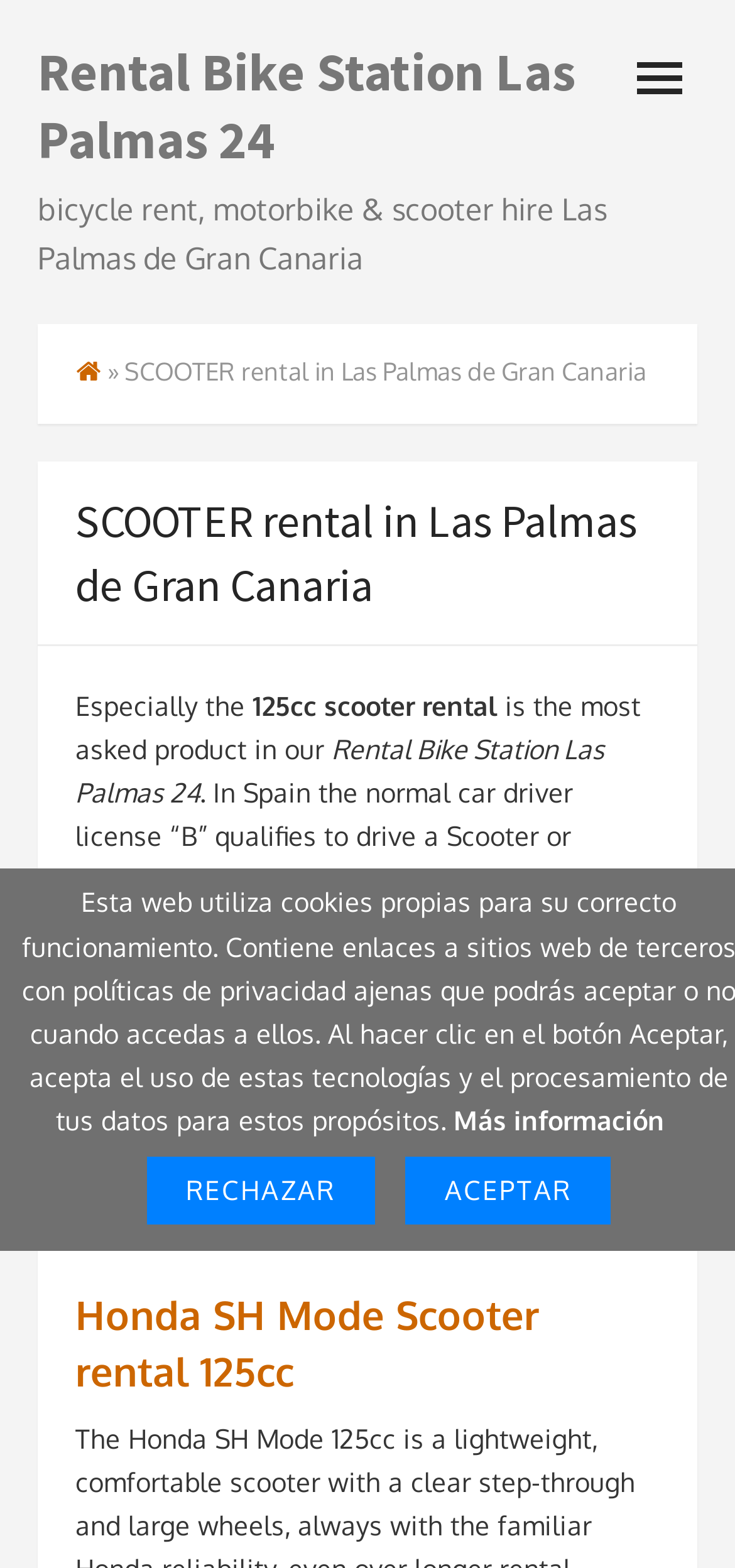Consider the image and give a detailed and elaborate answer to the question: 
What is the advantage of renting a scooter?

The webpage text mentions 'the trouble free parking on hundreds of free motorcycle parking spaces in the city is a huge advance', implying that one of the advantages of renting a scooter is easy parking.